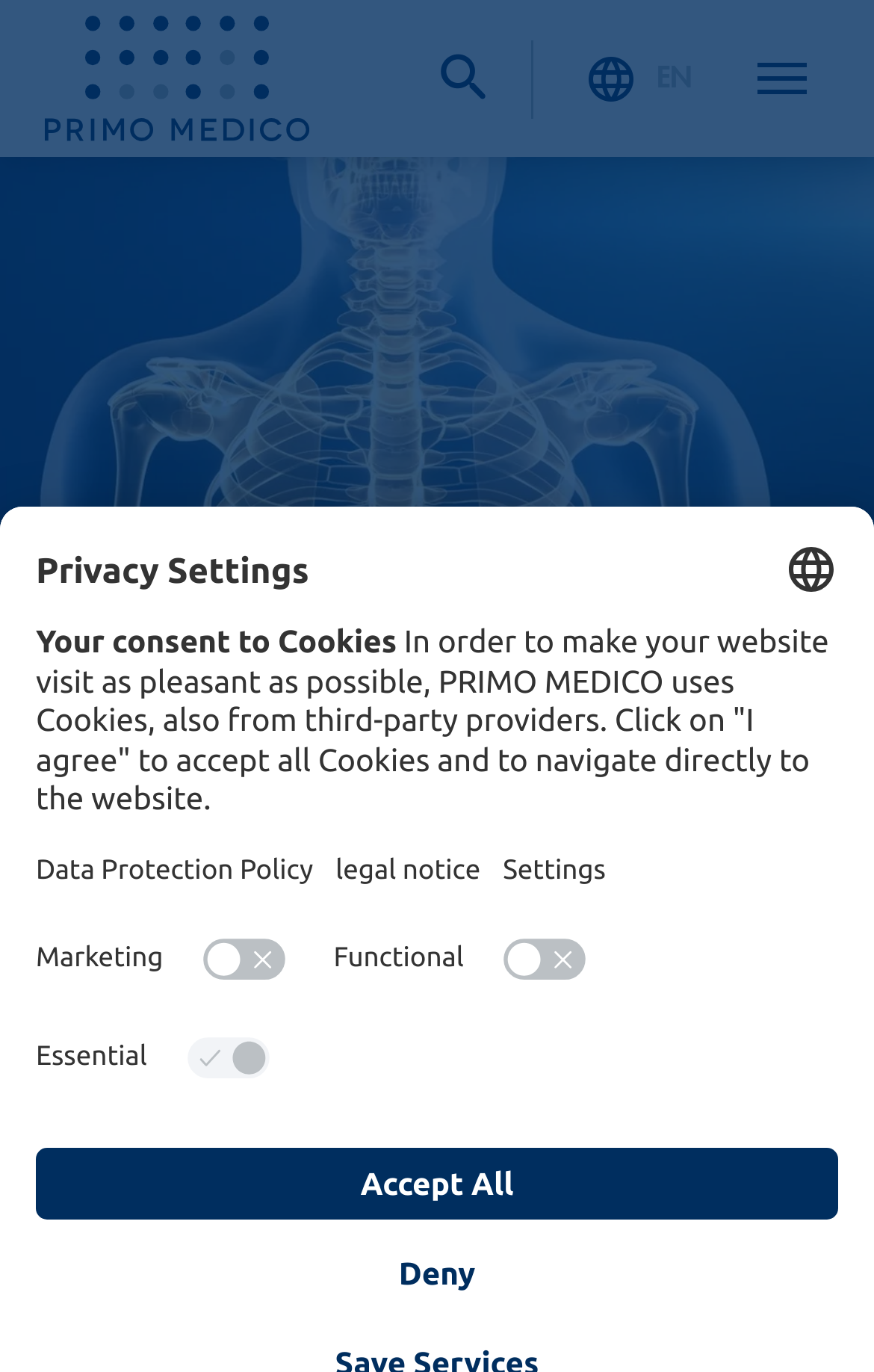What is the main topic of the webpage?
Ensure your answer is thorough and detailed.

I found the heading 'Interventional Radiology' on the webpage, which suggests that the main topic of the webpage is Interventional Radiology. Additionally, the meta description mentions 'Interventional Radiology' as the main topic.